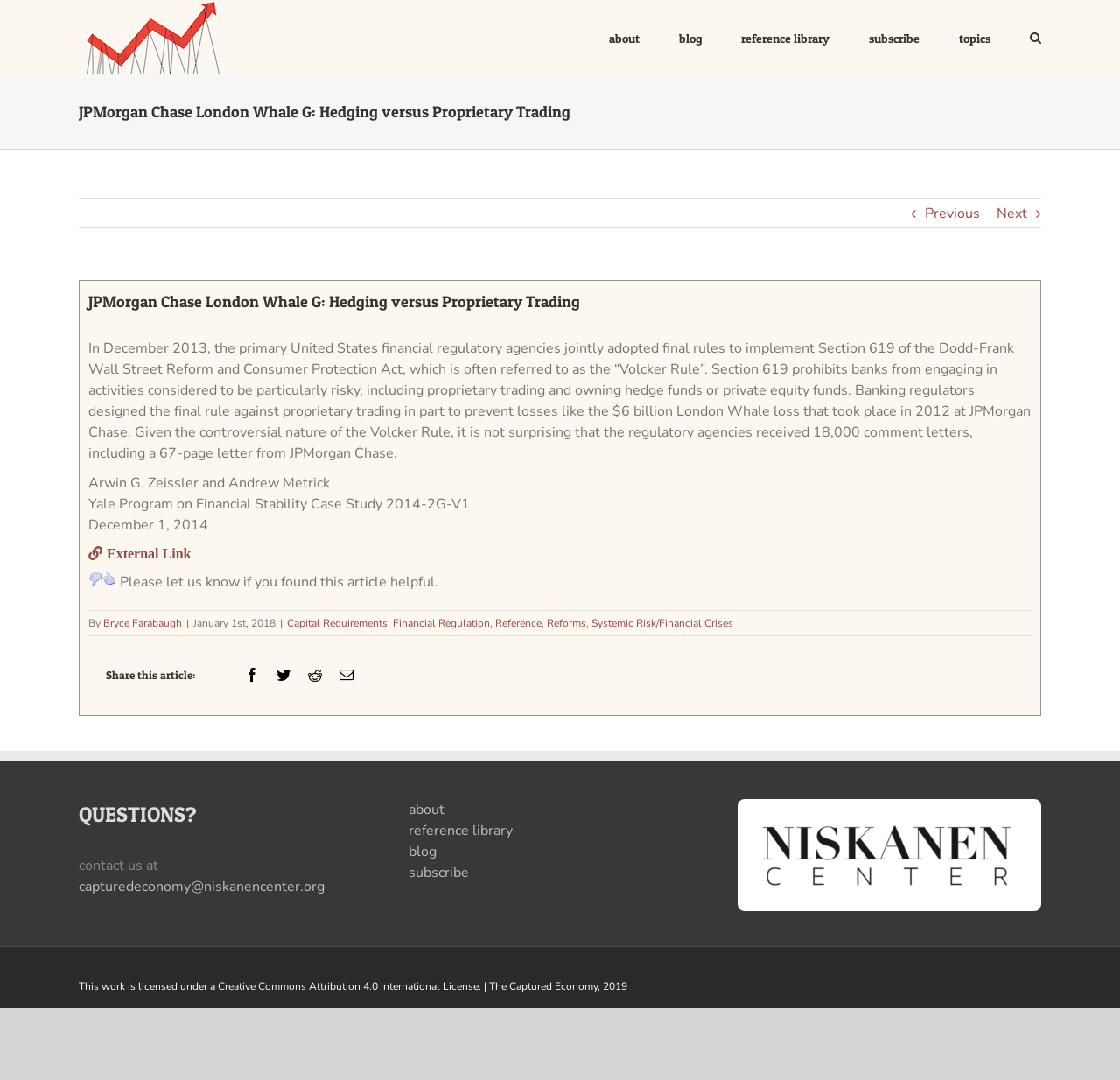Can you show the bounding box coordinates of the region to click on to complete the task described in the instruction: "Click on the 'Next' button"?

[0.89, 0.184, 0.917, 0.212]